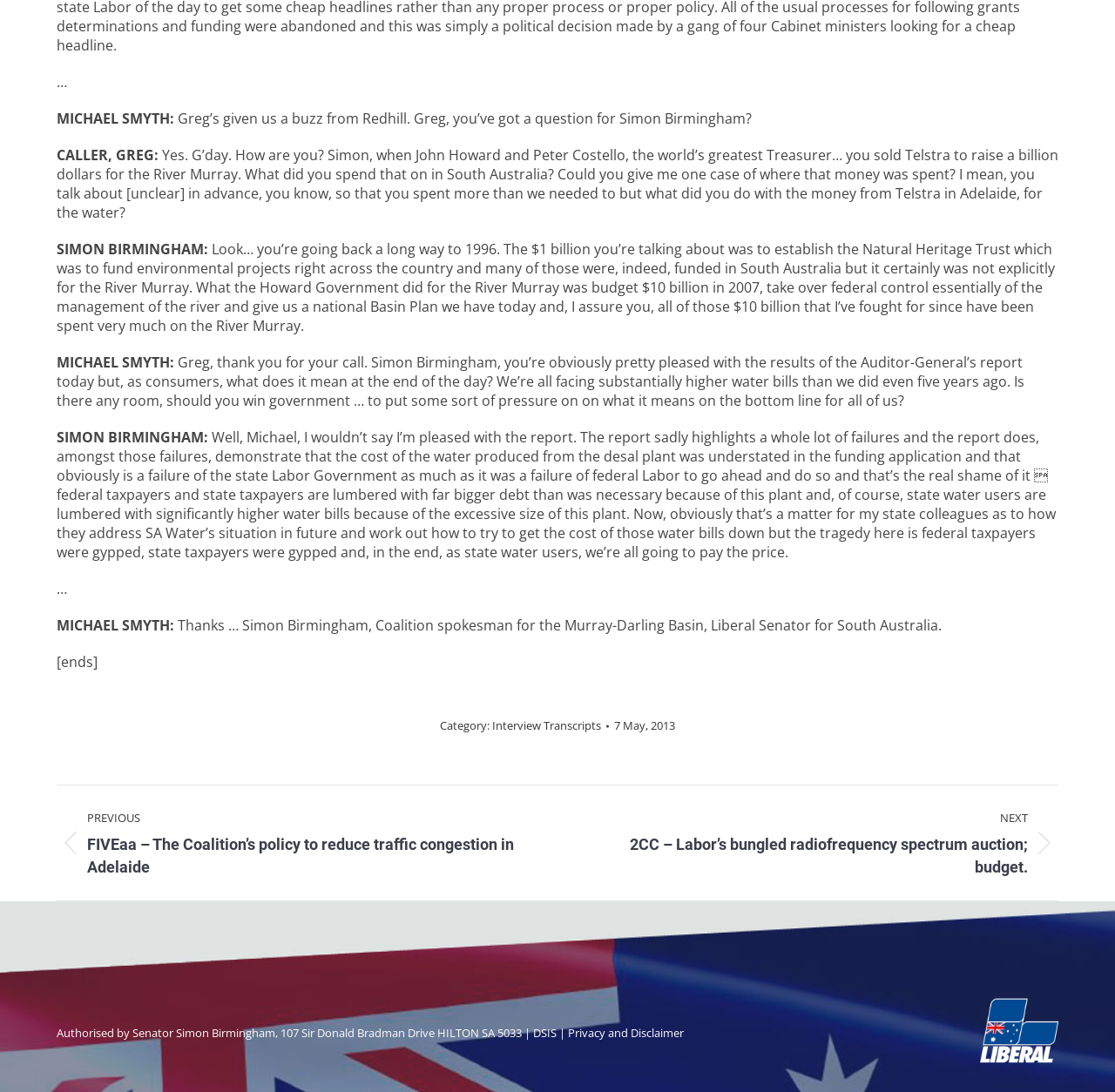Who is the host of the conversation?
Utilize the information in the image to give a detailed answer to the question.

The host of the conversation is Michael Smyth, who is introducing the caller, Greg, and facilitating the conversation with Simon Birmingham.